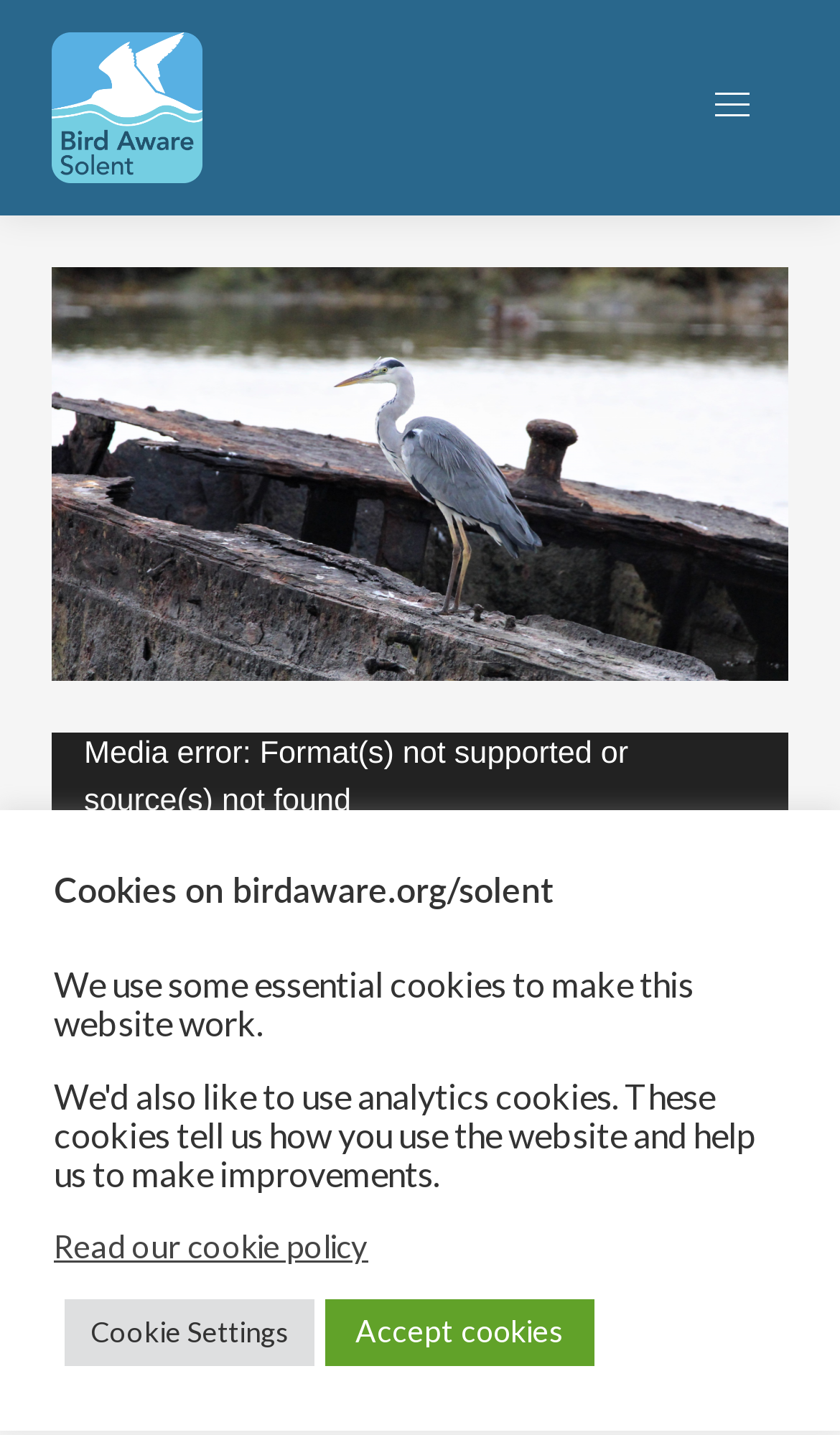Provide a thorough description of the webpage you see.

This webpage is about the Grey Heron bird, specifically its appearance and characteristics. At the top left, there is a link and a figure containing an image of the Bird Aware Solent logo. On the top right, there is a menu button. Below the menu button, there is a large figure containing an image of a Grey Heron, taking up most of the width of the page.

Below the image, there is a video player with a static text "Video Player" and a button to play the video. The video player also has a timer, a time slider, and a button to toggle full screen. There is a link to download the video file. 

To the right of the video player, there is a heading "Grey heron" and a static text "Ardea cinerea", which is the scientific name of the bird. 

At the bottom of the page, there is a section about cookies on the website, with a heading "Cookies on birdaware.org/solent", a static text explaining the use of essential cookies, a link to read the cookie policy, and two buttons to manage cookie settings and accept cookies.